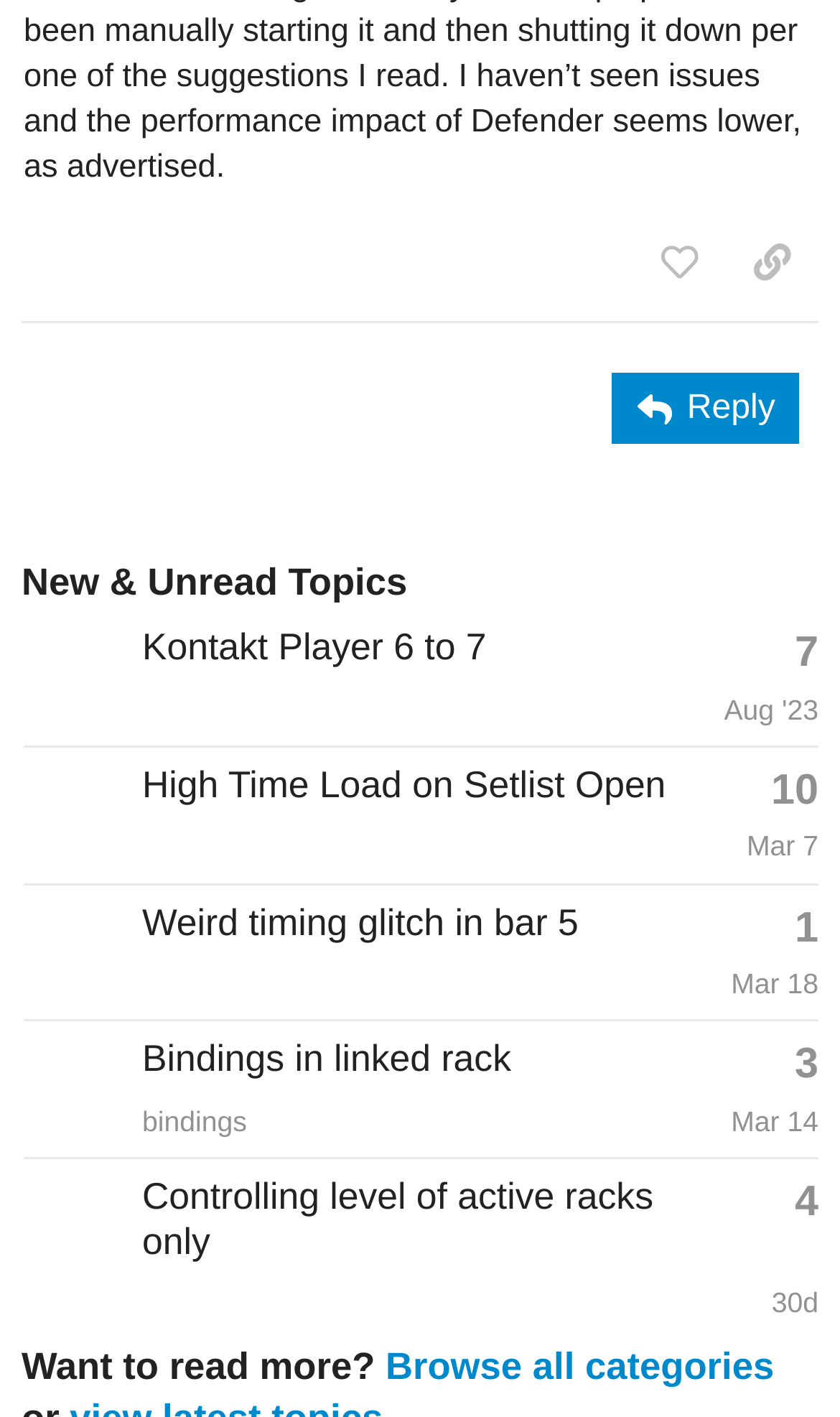Determine the coordinates of the bounding box for the clickable area needed to execute this instruction: "Browse all categories".

[0.459, 0.948, 0.922, 0.979]